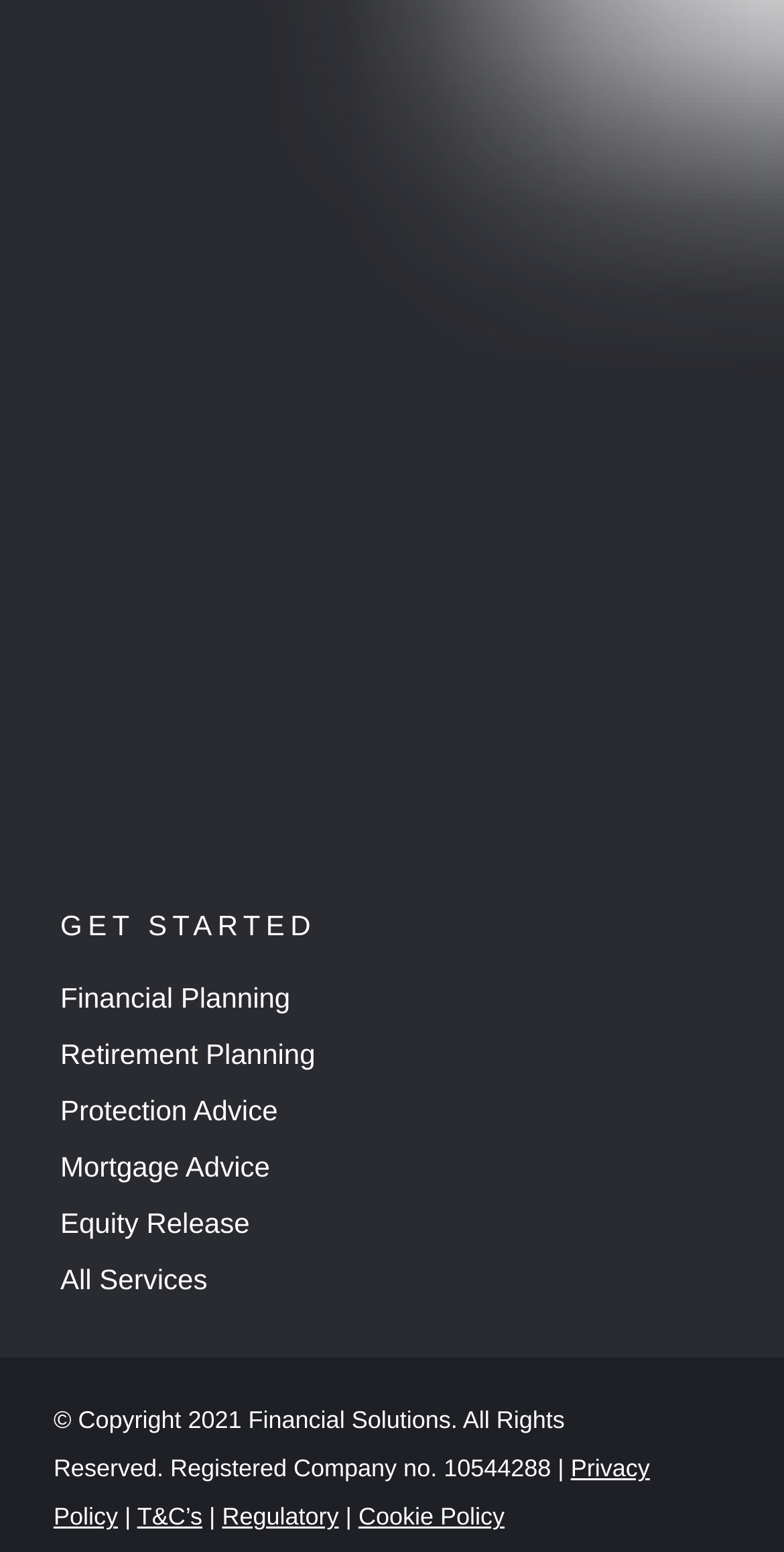Examine the image carefully and respond to the question with a detailed answer: 
What is the company's registered number?

The company's registered number is '10544288' which is mentioned in the copyright information at the bottom of the webpage with a bounding box coordinate of [0.068, 0.906, 0.728, 0.955].